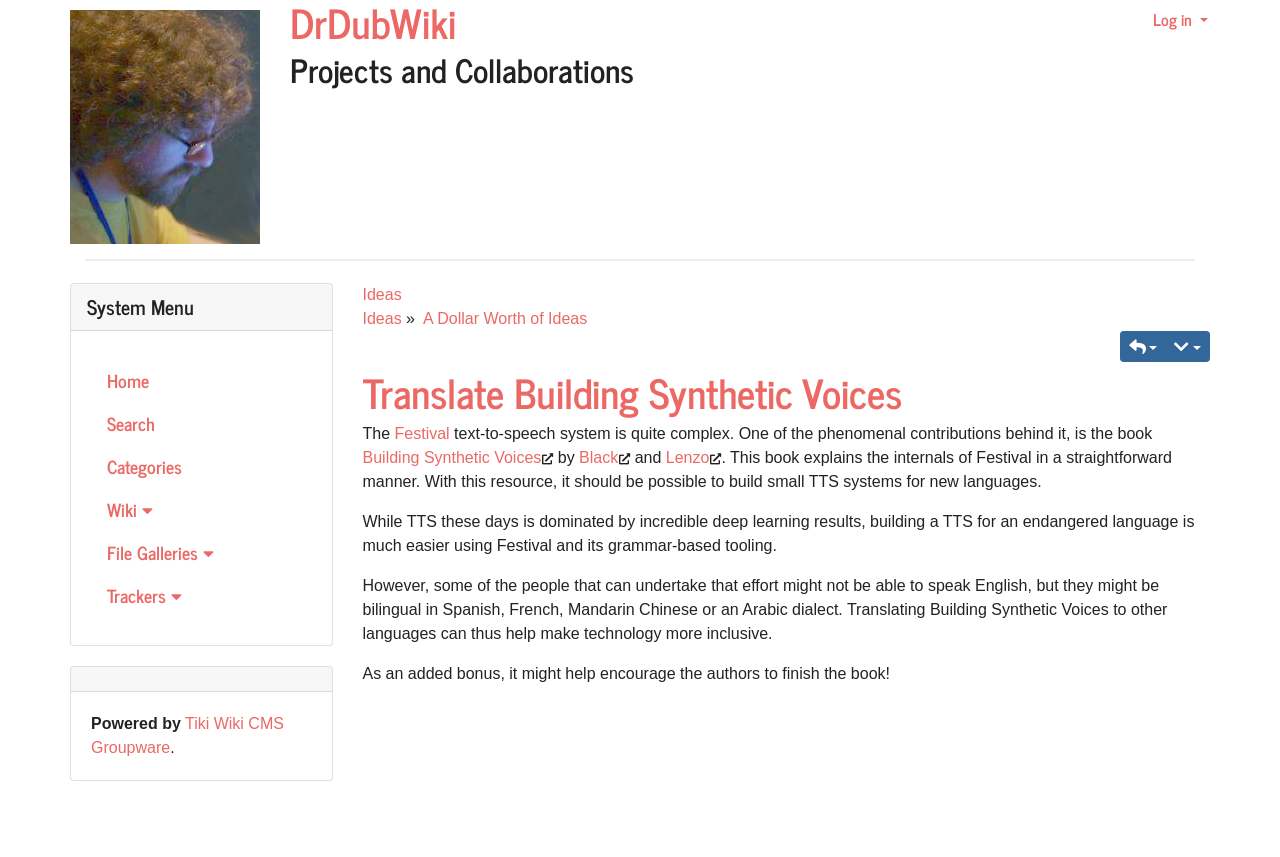Please indicate the bounding box coordinates for the clickable area to complete the following task: "View ideas". The coordinates should be specified as four float numbers between 0 and 1, i.e., [left, top, right, bottom].

[0.283, 0.334, 0.314, 0.354]